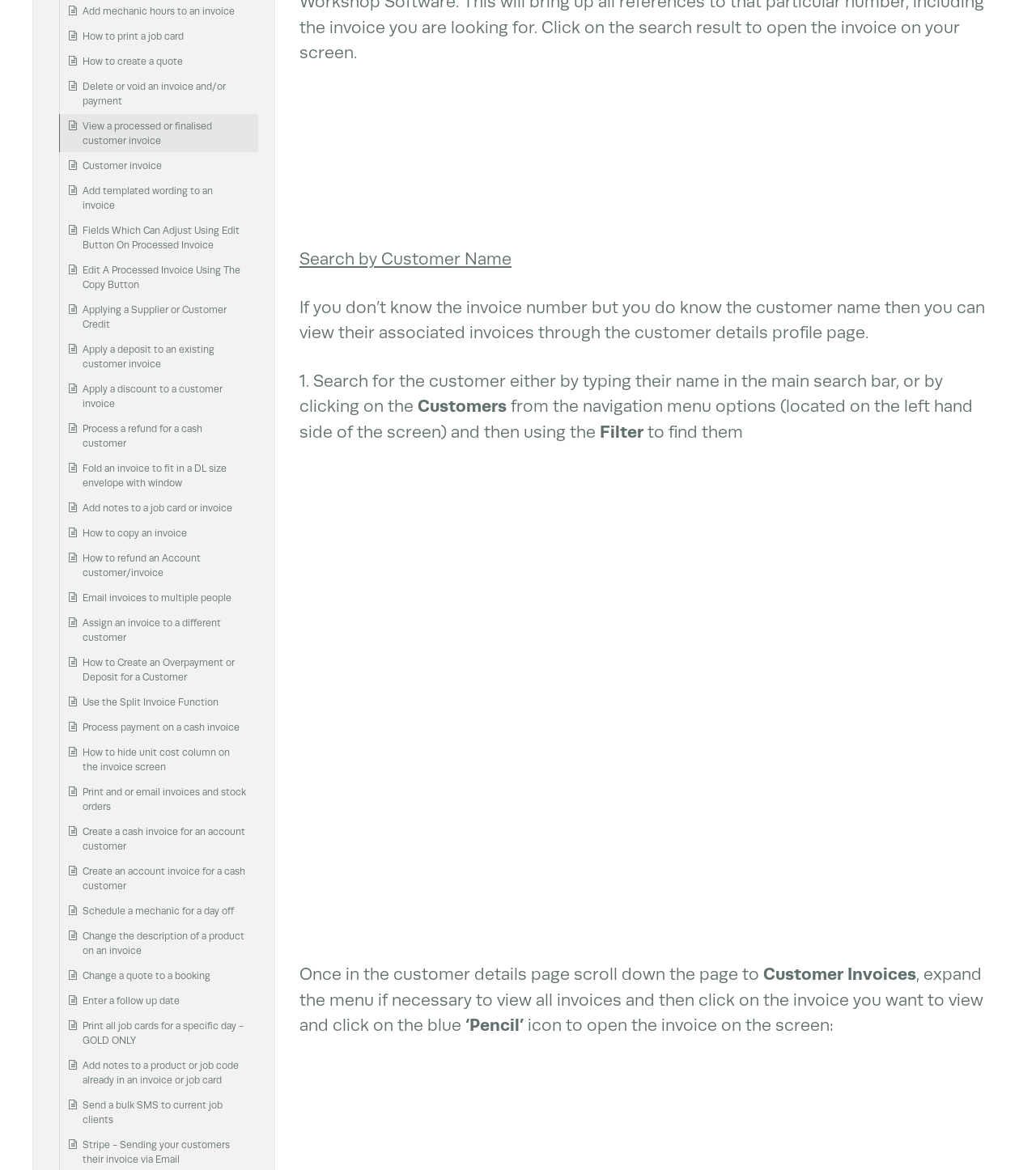Carefully examine the image and provide an in-depth answer to the question: What are the links available on the left-hand side of the screen?

The links available on the left-hand side of the screen are related to invoices. They include links to add mechanic hours to an invoice, print a job card, create a quote, delete or void an invoice and/or payment, and many more. These links provide various functionalities related to invoices and job cards.